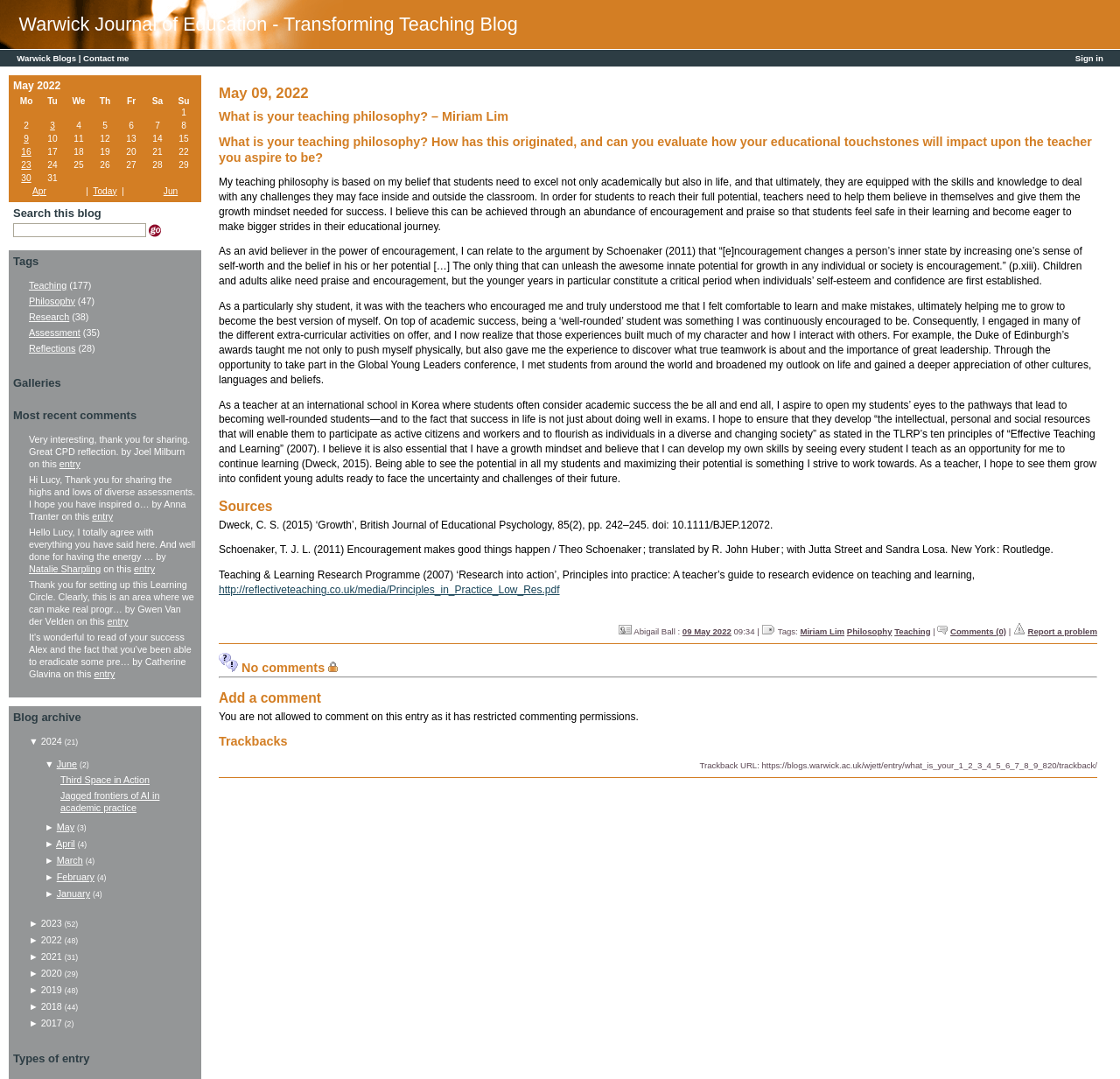Please identify the bounding box coordinates of the element that needs to be clicked to execute the following command: "Click on the 'Sign in' link". Provide the bounding box using four float numbers between 0 and 1, formatted as [left, top, right, bottom].

[0.96, 0.046, 0.985, 0.062]